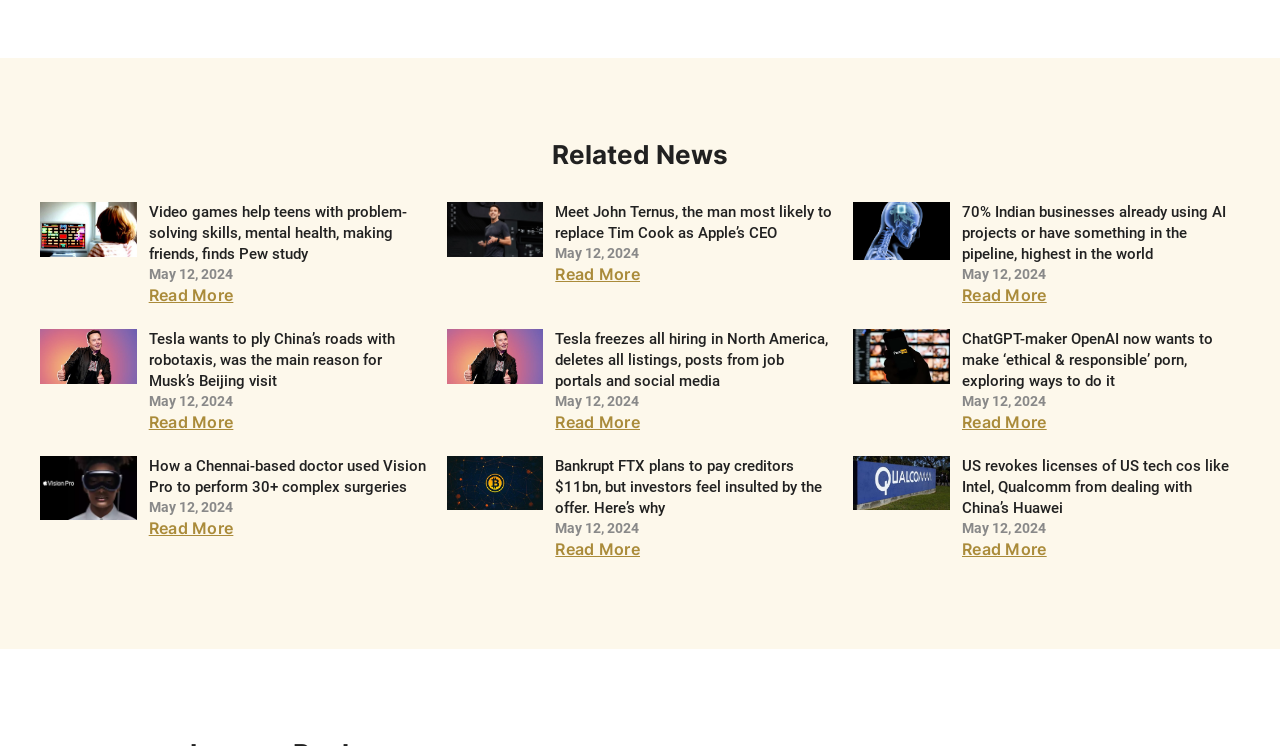Can you specify the bounding box coordinates of the area that needs to be clicked to fulfill the following instruction: "Read more about How a Chennai-based doctor used Vision Pro to perform 30+ complex surgeries"?

[0.116, 0.694, 0.182, 0.721]